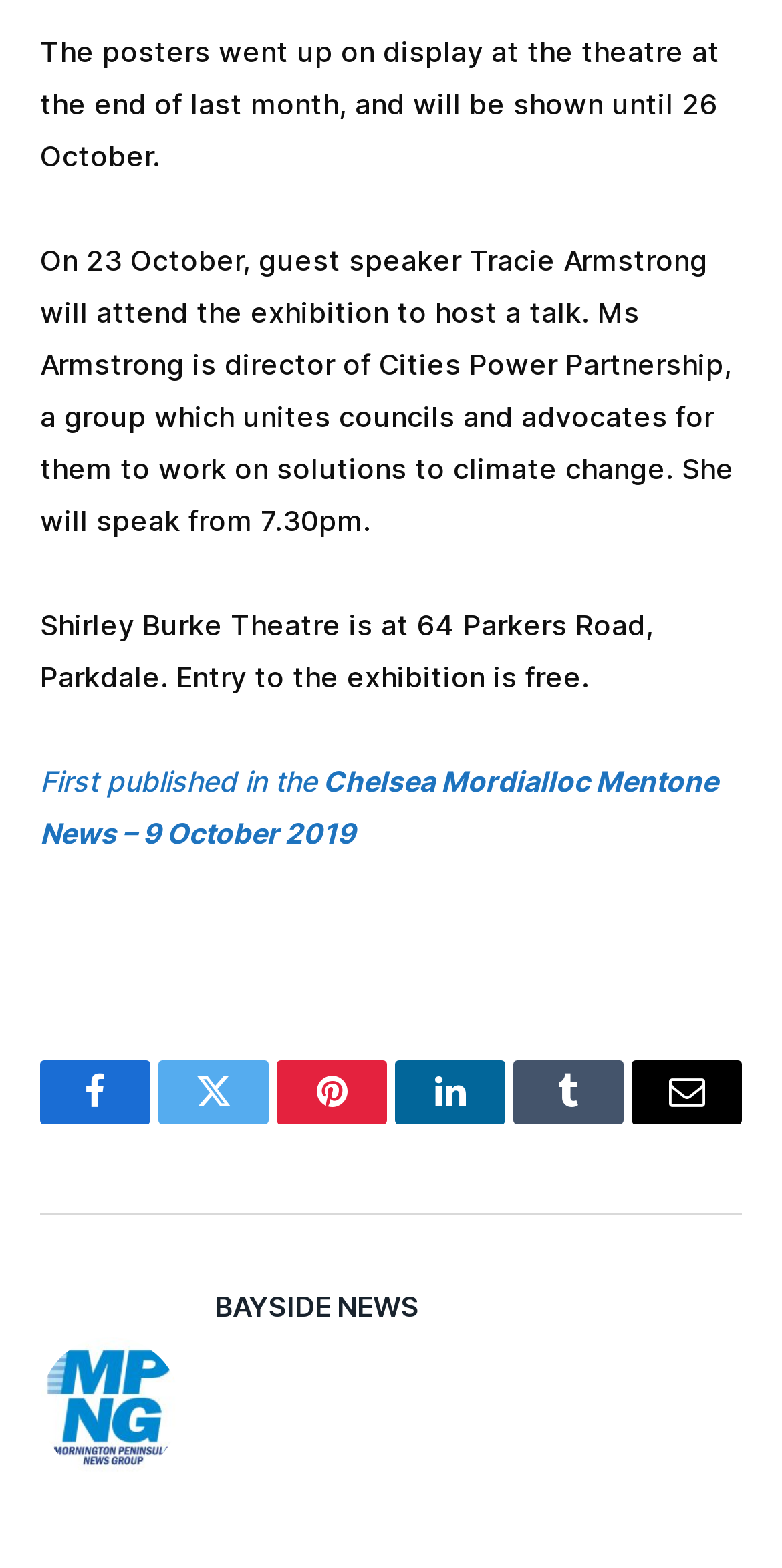Using the element description: "Pinterest", determine the bounding box coordinates. The coordinates should be in the format [left, top, right, bottom], with values between 0 and 1.

[0.354, 0.676, 0.495, 0.717]